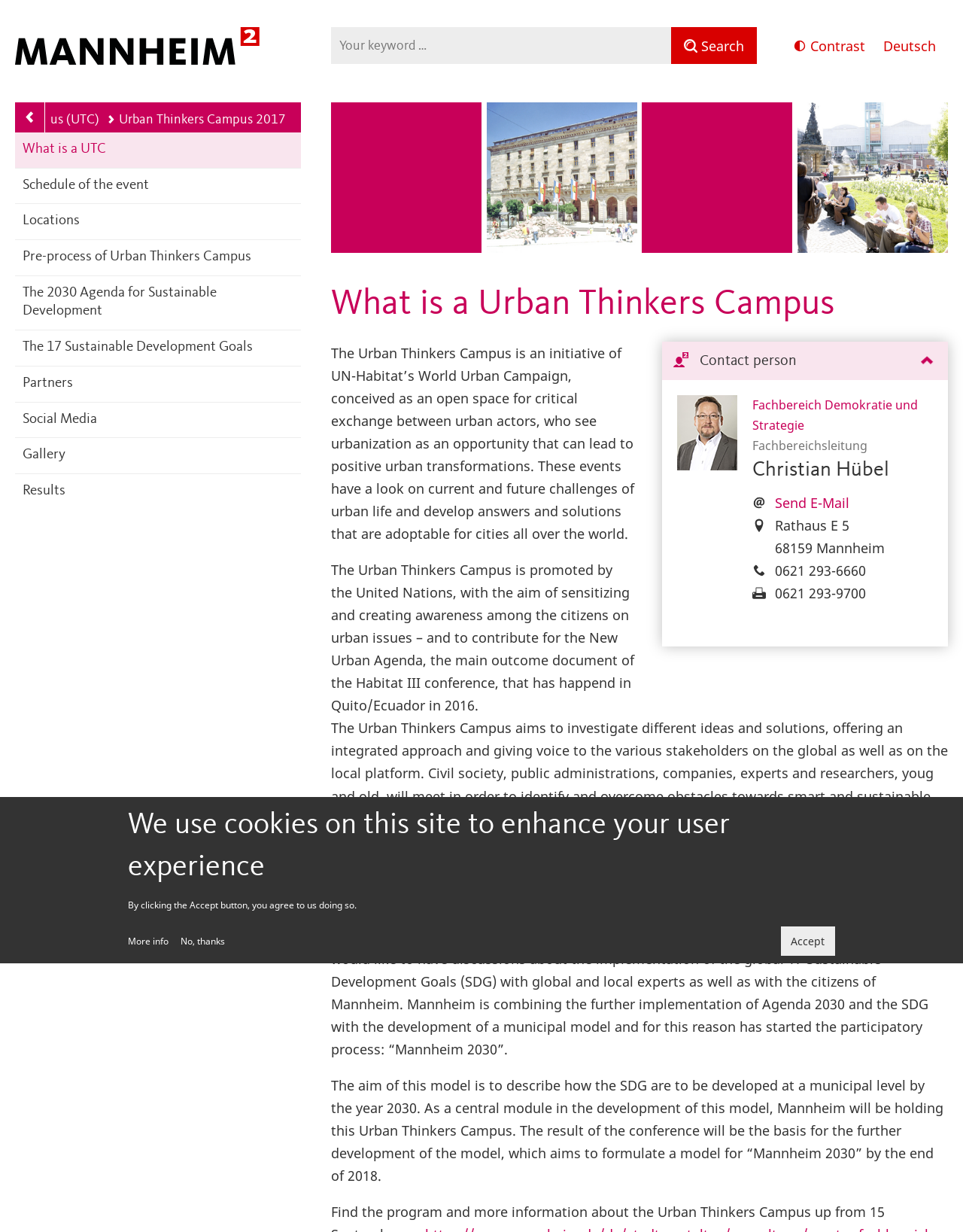Identify the bounding box for the UI element that is described as follows: "#amwiritng".

None